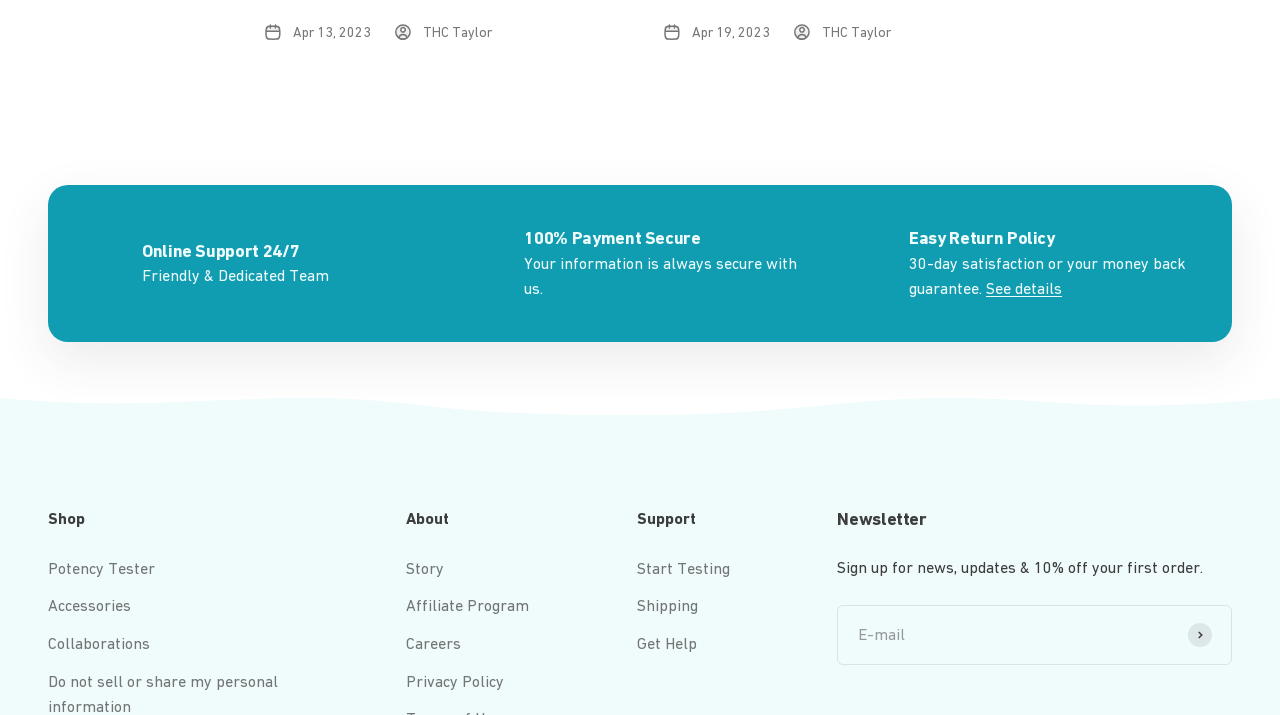Locate the bounding box coordinates of the element that should be clicked to fulfill the instruction: "Click the See details link".

[0.77, 0.39, 0.83, 0.416]